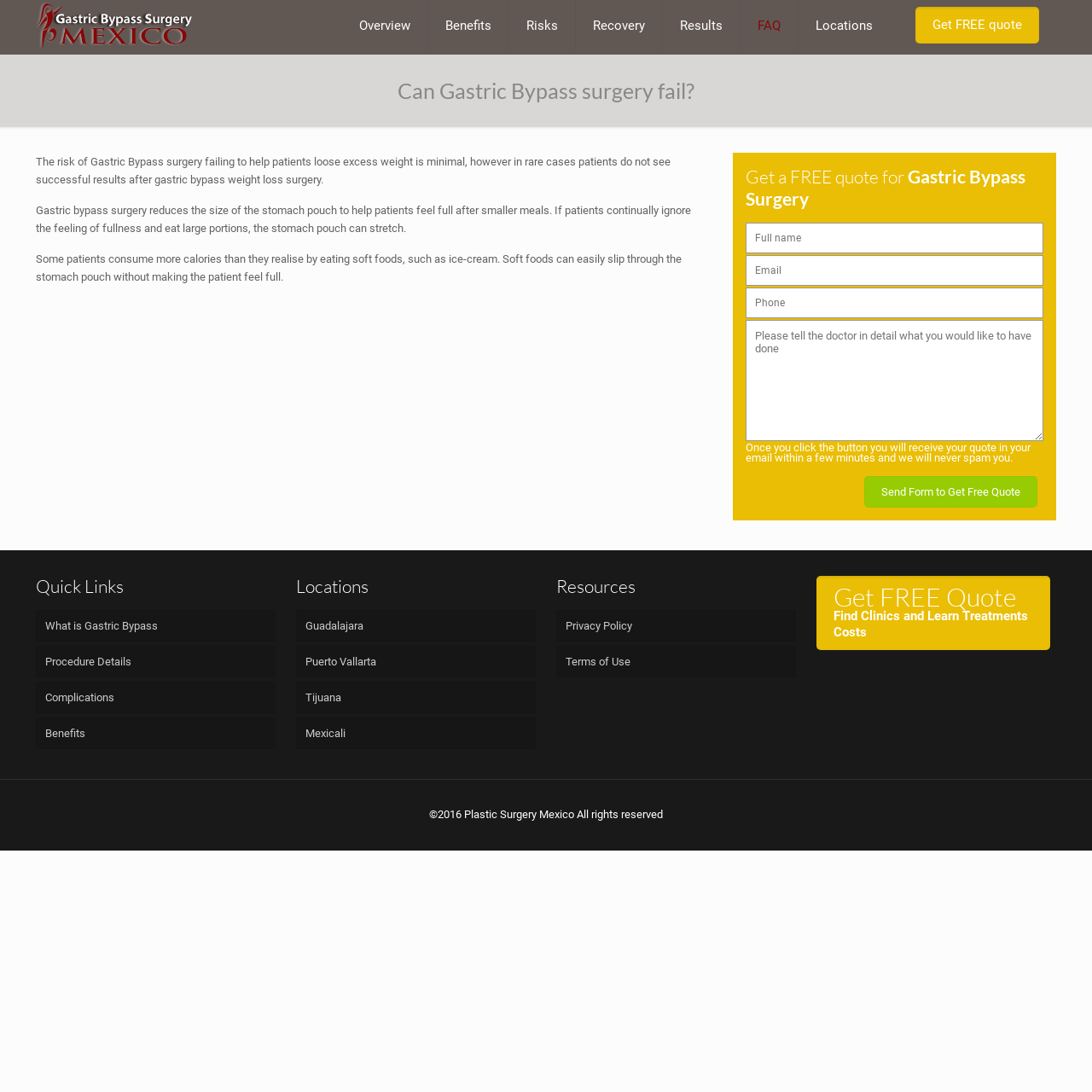What is required to get a free quote for gastric bypass surgery?
Please utilize the information in the image to give a detailed response to the question.

The webpage provides a form to get a free quote for gastric bypass surgery, and it requires users to fill in their full name, email, and phone number. Additionally, users can provide more information about what they would like to have done.